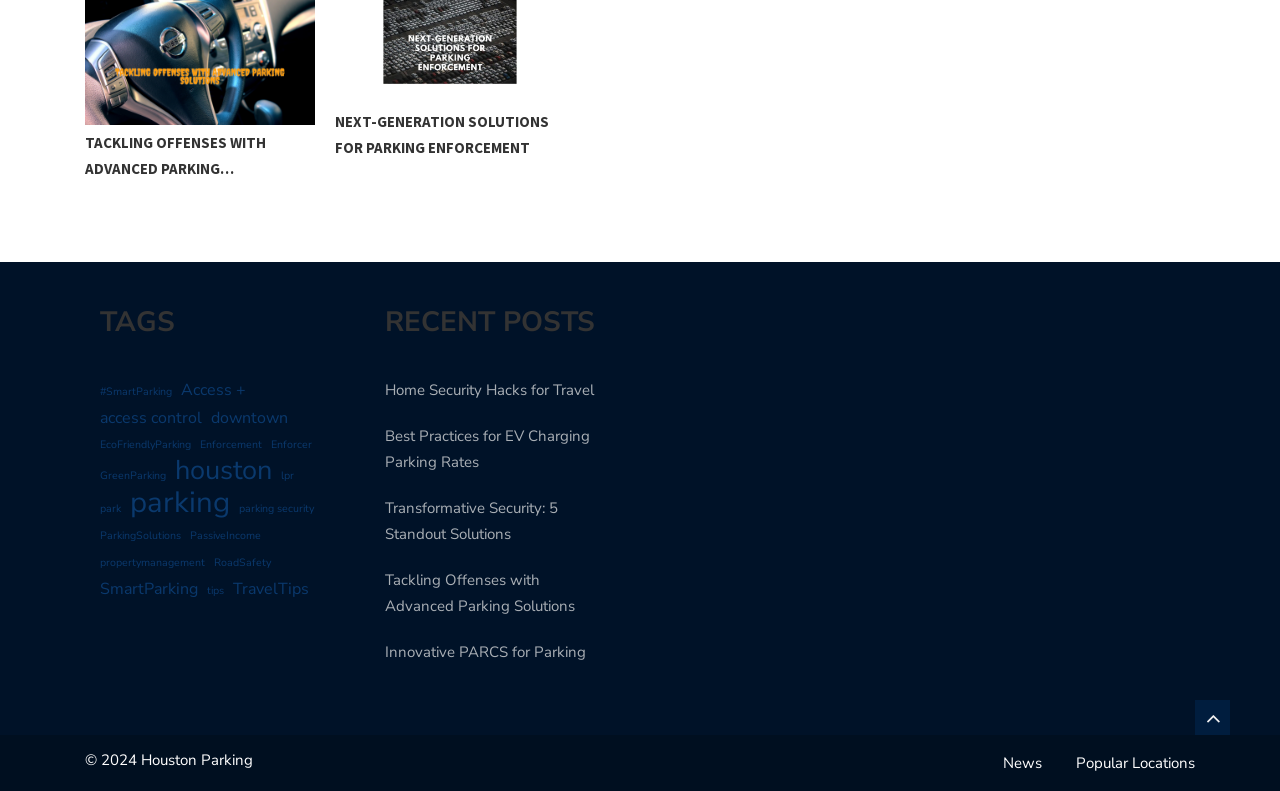Identify the bounding box coordinates of the specific part of the webpage to click to complete this instruction: "click the CJ Partners logo".

None